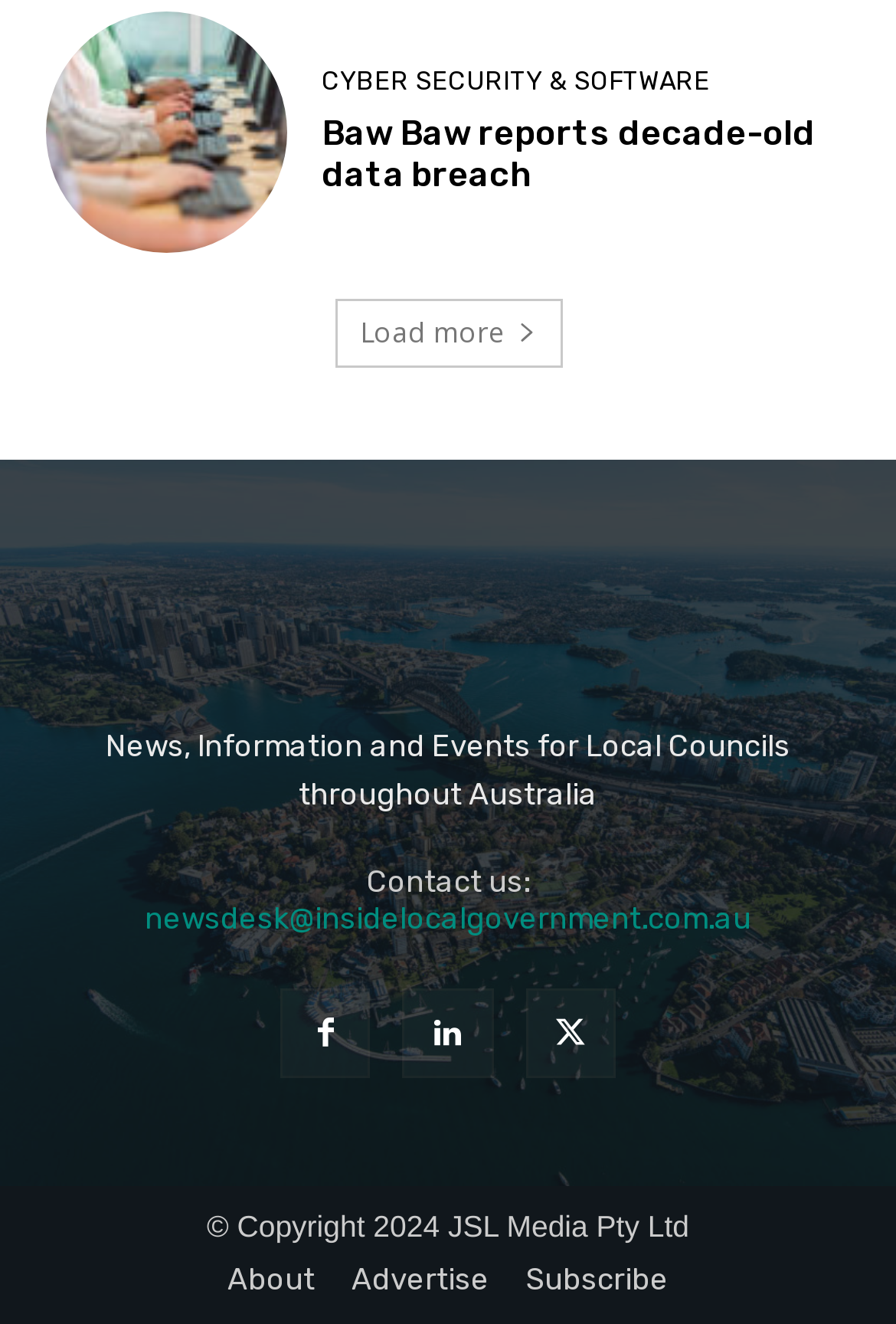Can you provide the bounding box coordinates for the element that should be clicked to implement the instruction: "Contact us through email"?

[0.162, 0.681, 0.838, 0.707]